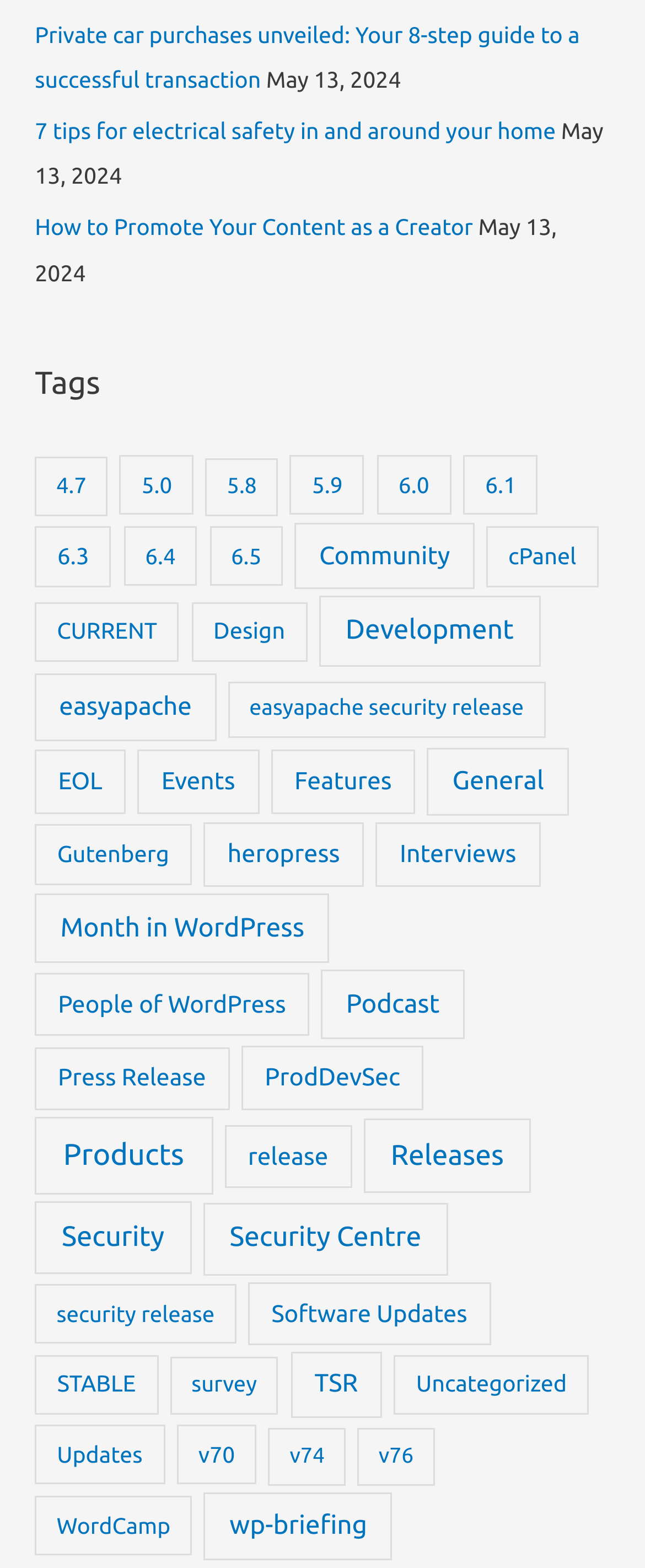How many tags are available on this webpage?
Provide a thorough and detailed answer to the question.

I counted the number of links under the 'Tags' heading, which starts from '4.7 (7 items)' and ends at 'WordCamp (9 items)'. There are 183 links in total.